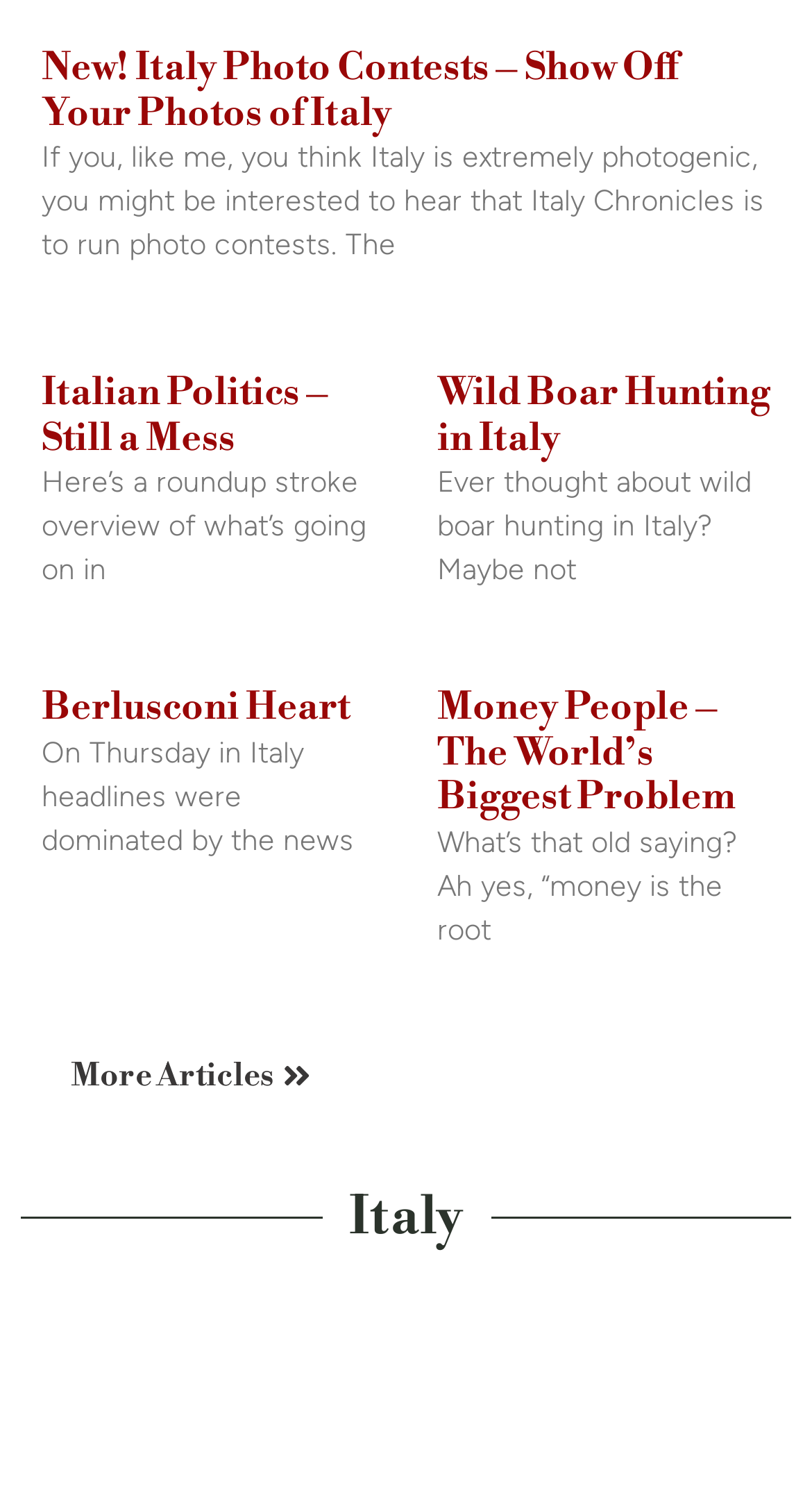Provide the bounding box coordinates in the format (top-left x, top-left y, bottom-right x, bottom-right y). All values are floating point numbers between 0 and 1. Determine the bounding box coordinate of the UI element described as: Wild Boar Hunting in Italy

[0.538, 0.247, 0.949, 0.309]